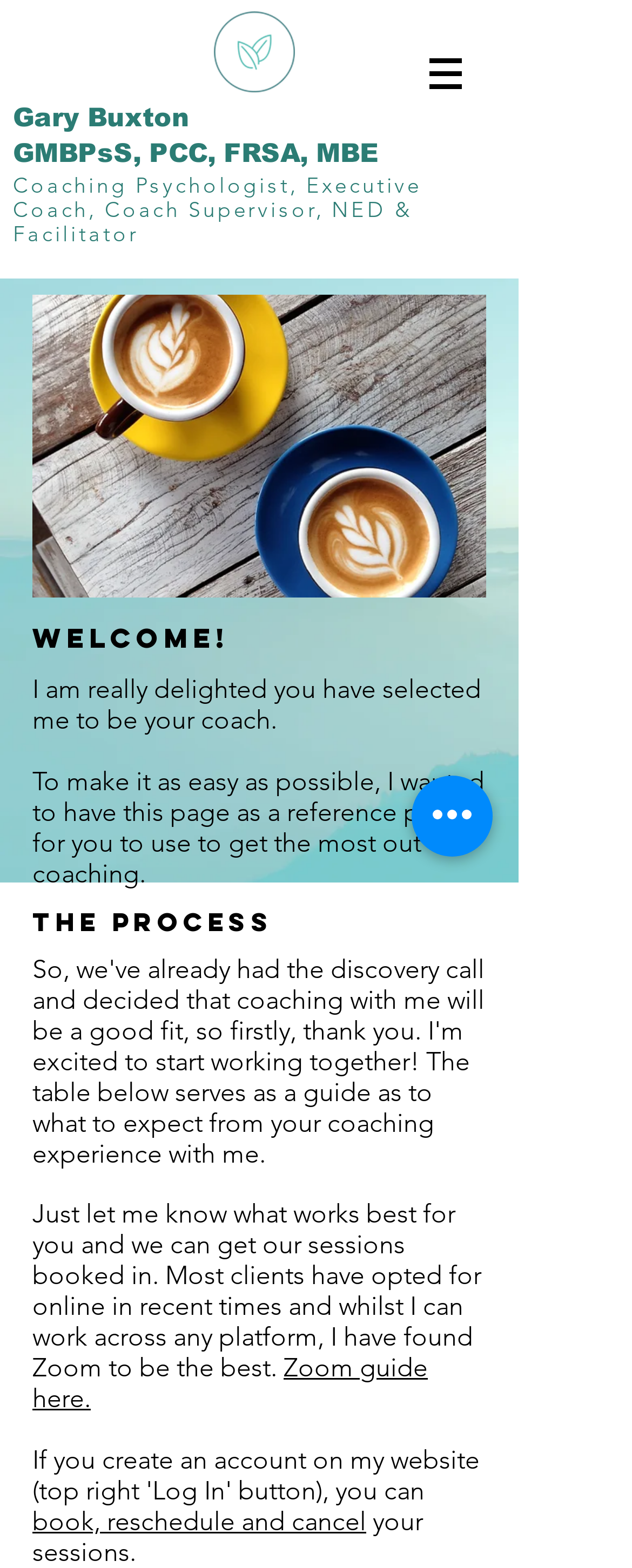What is the purpose of this webpage?
Please ensure your answer is as detailed and informative as possible.

I inferred the answer by reading the StaticText elements that mention 'I wanted to have this page as a reference point for you to use to get the most out of coaching' and understanding the context of the webpage as a whole.